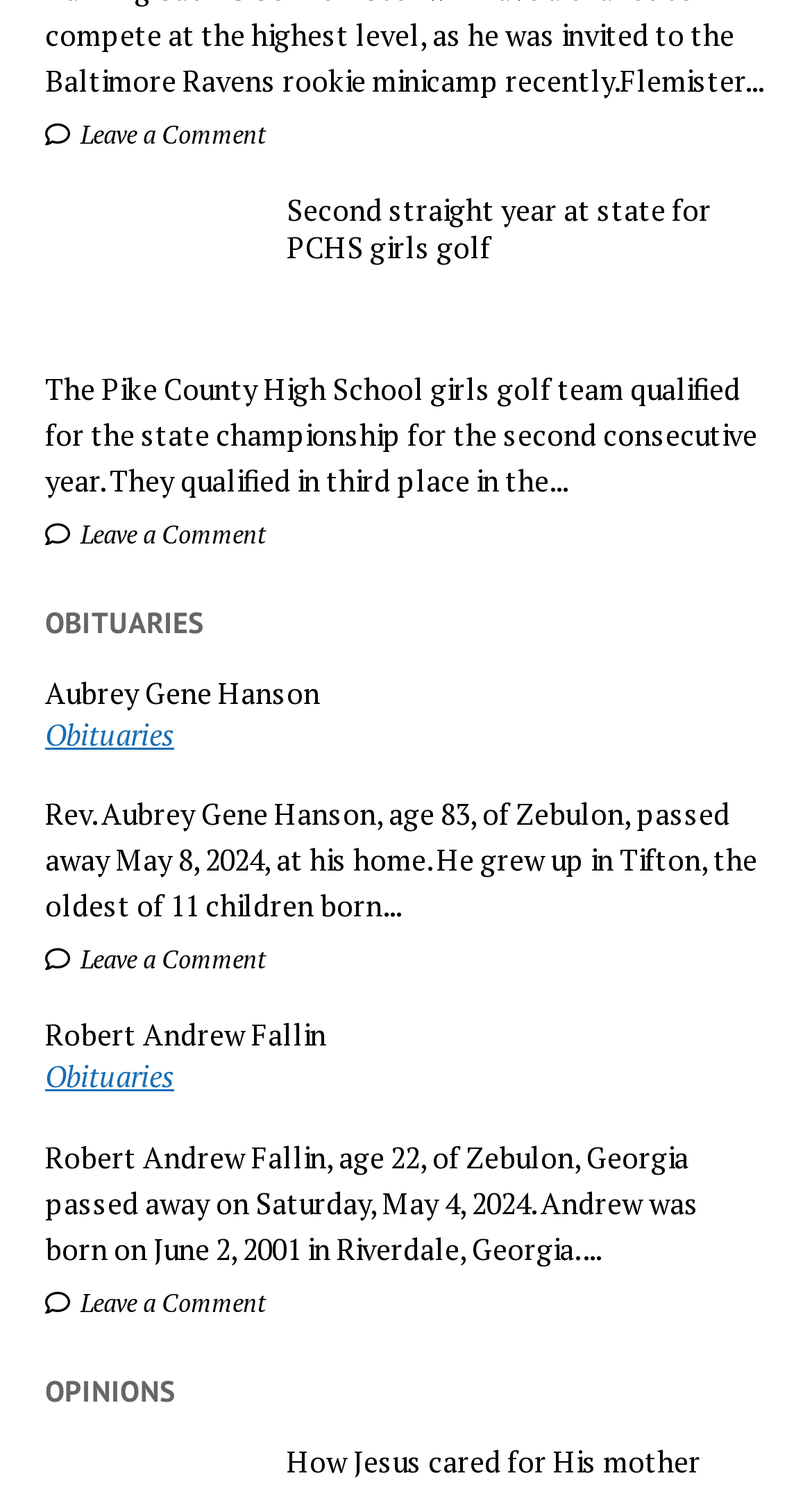Identify the bounding box coordinates for the UI element described as follows: "Robert Andrew Fallin". Ensure the coordinates are four float numbers between 0 and 1, formatted as [left, top, right, bottom].

[0.056, 0.684, 0.944, 0.709]